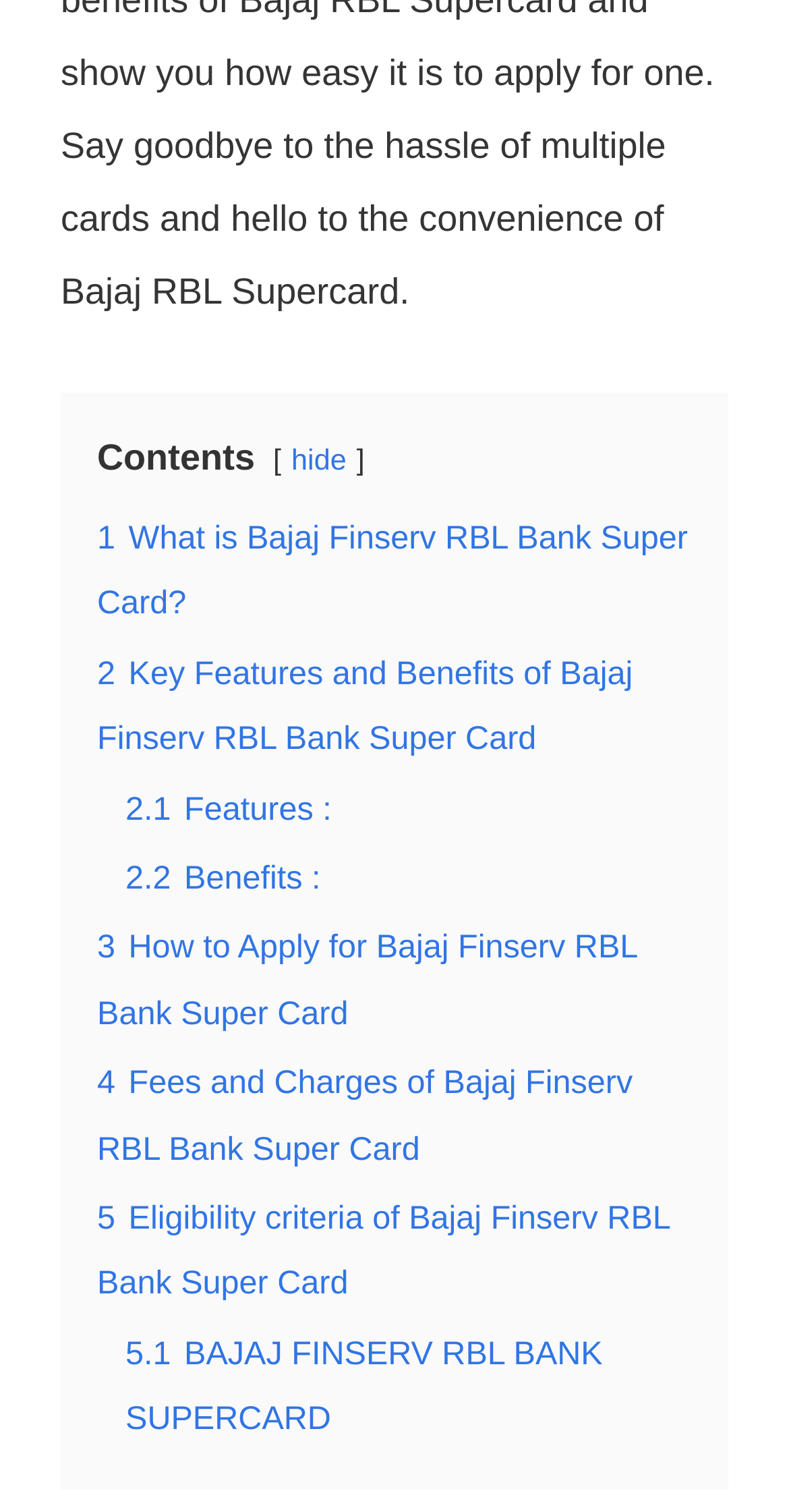Show the bounding box coordinates of the element that should be clicked to complete the task: "Click on 'Eligibility criteria of Bajaj Finserv RBL Bank Super Card'".

[0.123, 0.794, 0.849, 0.861]